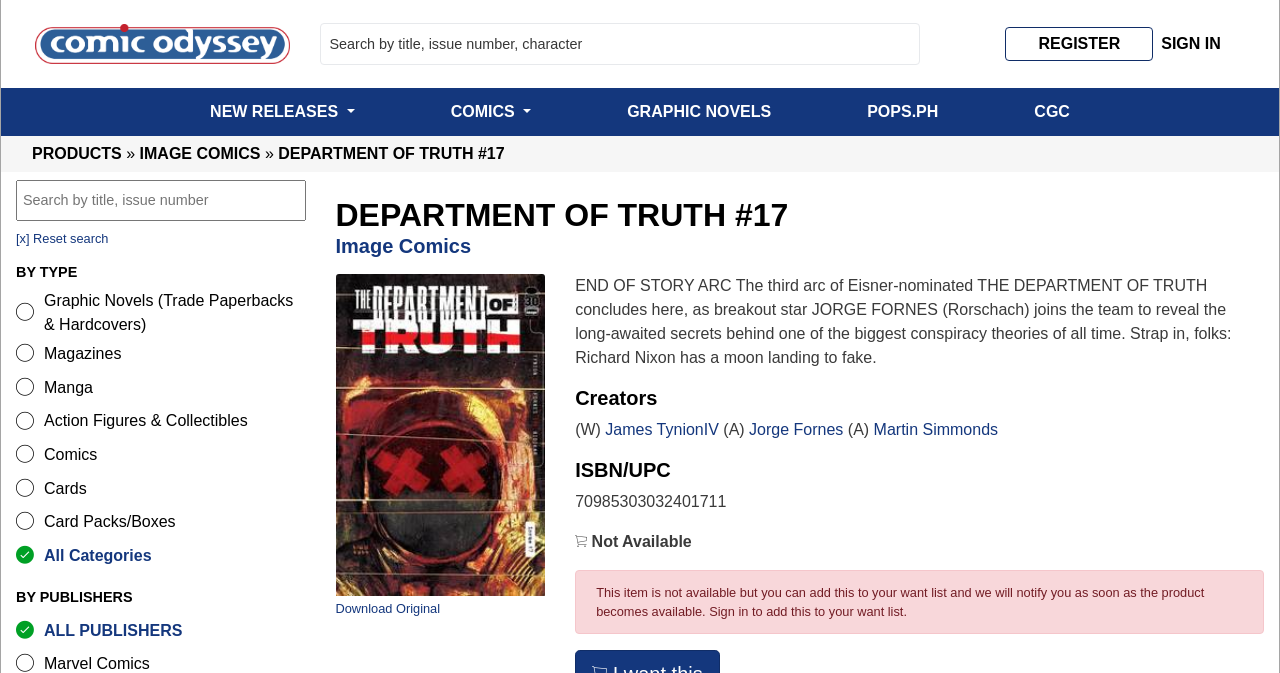Can you extract the headline from the webpage for me?

DEPARTMENT OF TRUTH #17